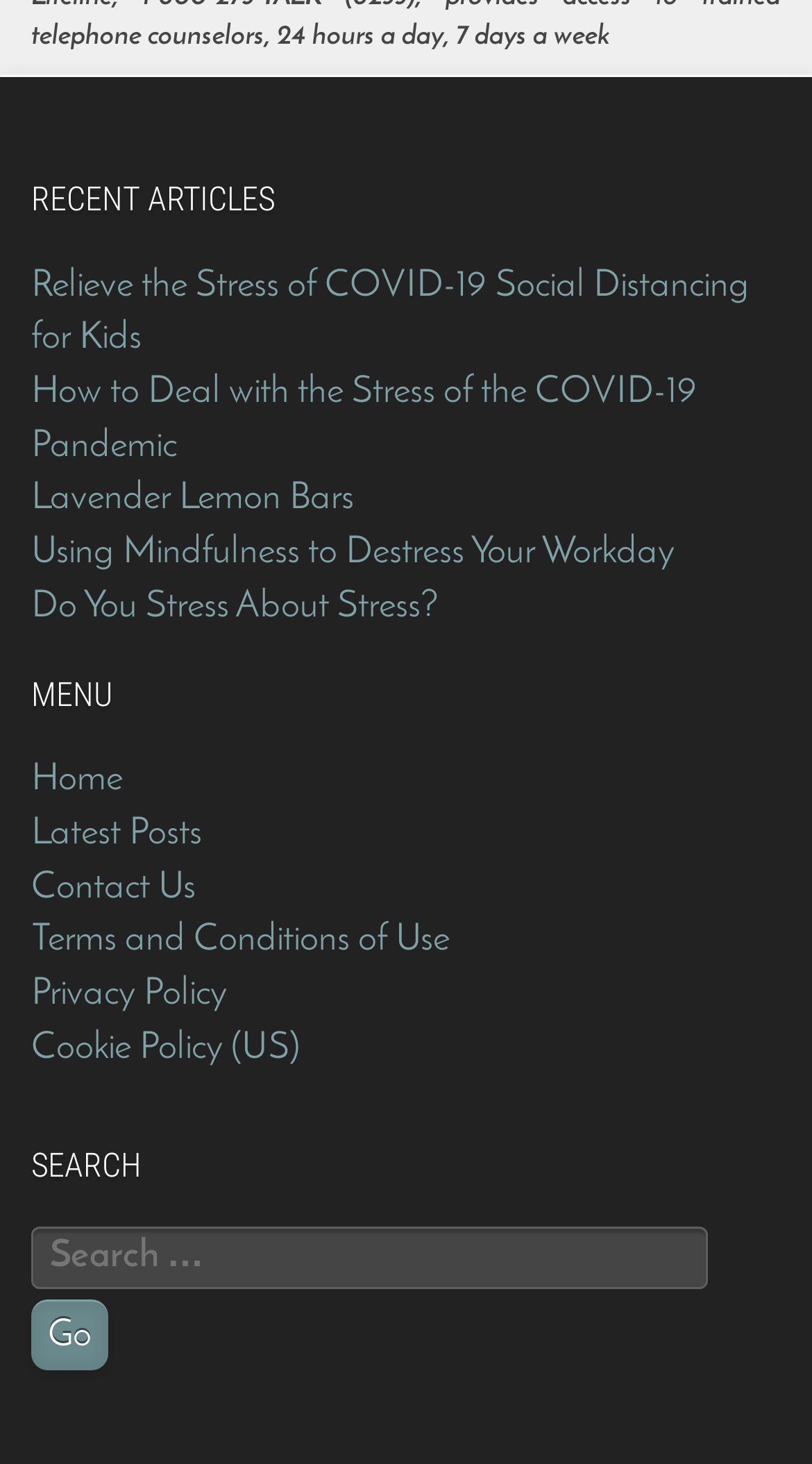Identify the coordinates of the bounding box for the element that must be clicked to accomplish the instruction: "Check the recent articles".

[0.038, 0.124, 0.962, 0.149]